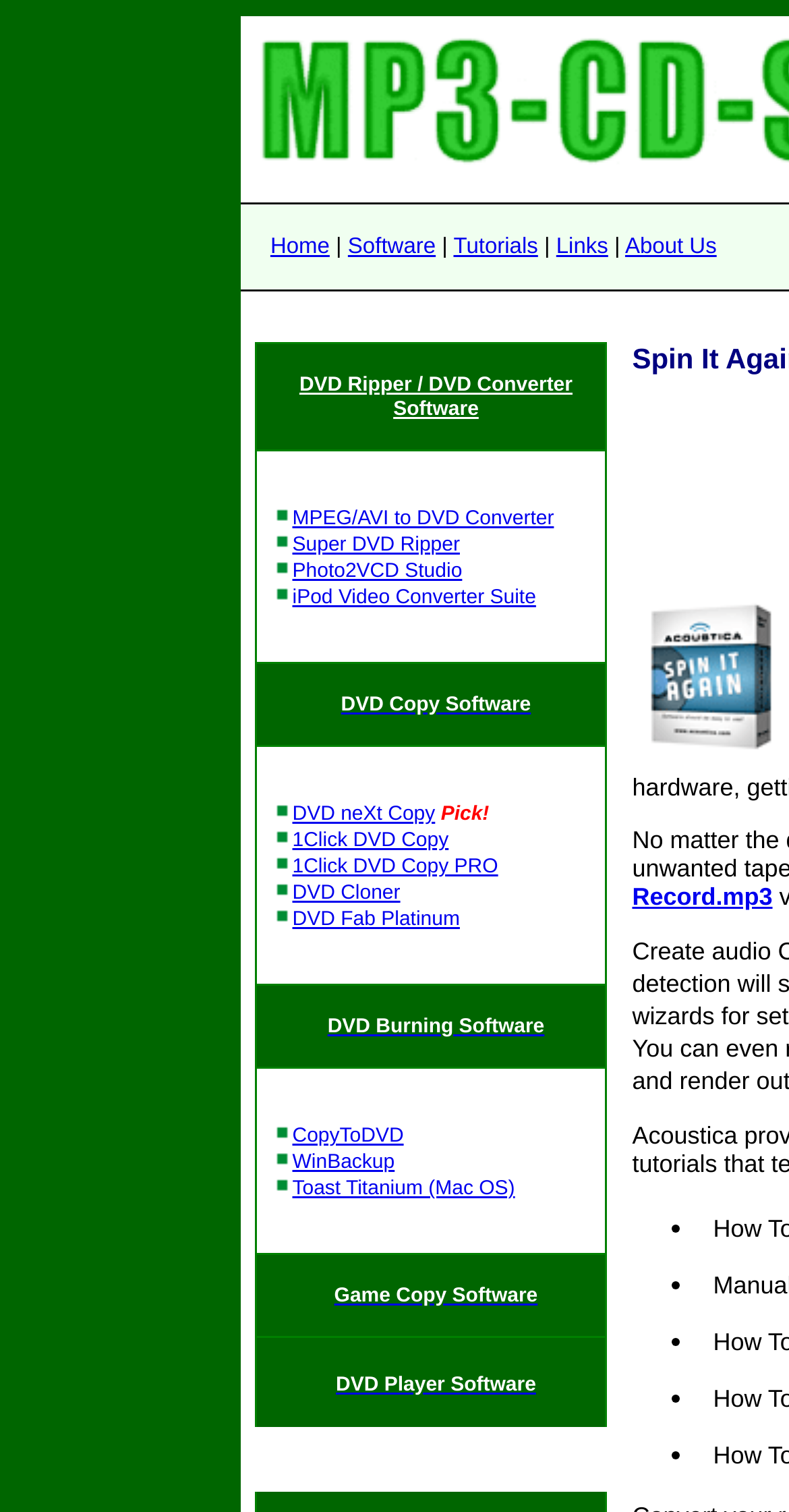Please find and report the primary heading text from the webpage.


Spin It Again - Record your LPs and Cassettes to your MP3 Player and CDs
 